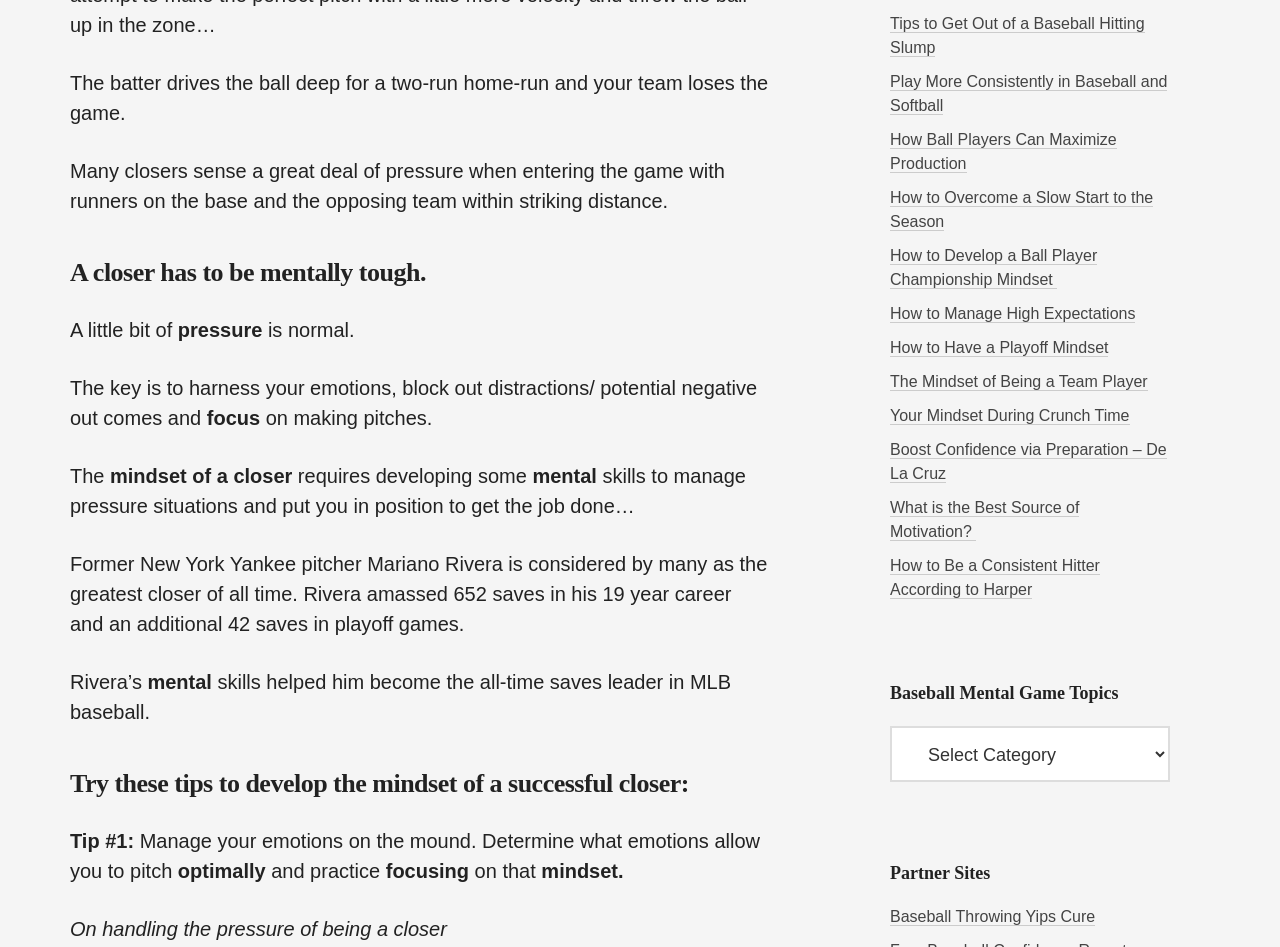Please identify the bounding box coordinates of the element's region that should be clicked to execute the following instruction: "Visit 'Baseball Throwing Yips Cure'". The bounding box coordinates must be four float numbers between 0 and 1, i.e., [left, top, right, bottom].

[0.695, 0.959, 0.856, 0.978]